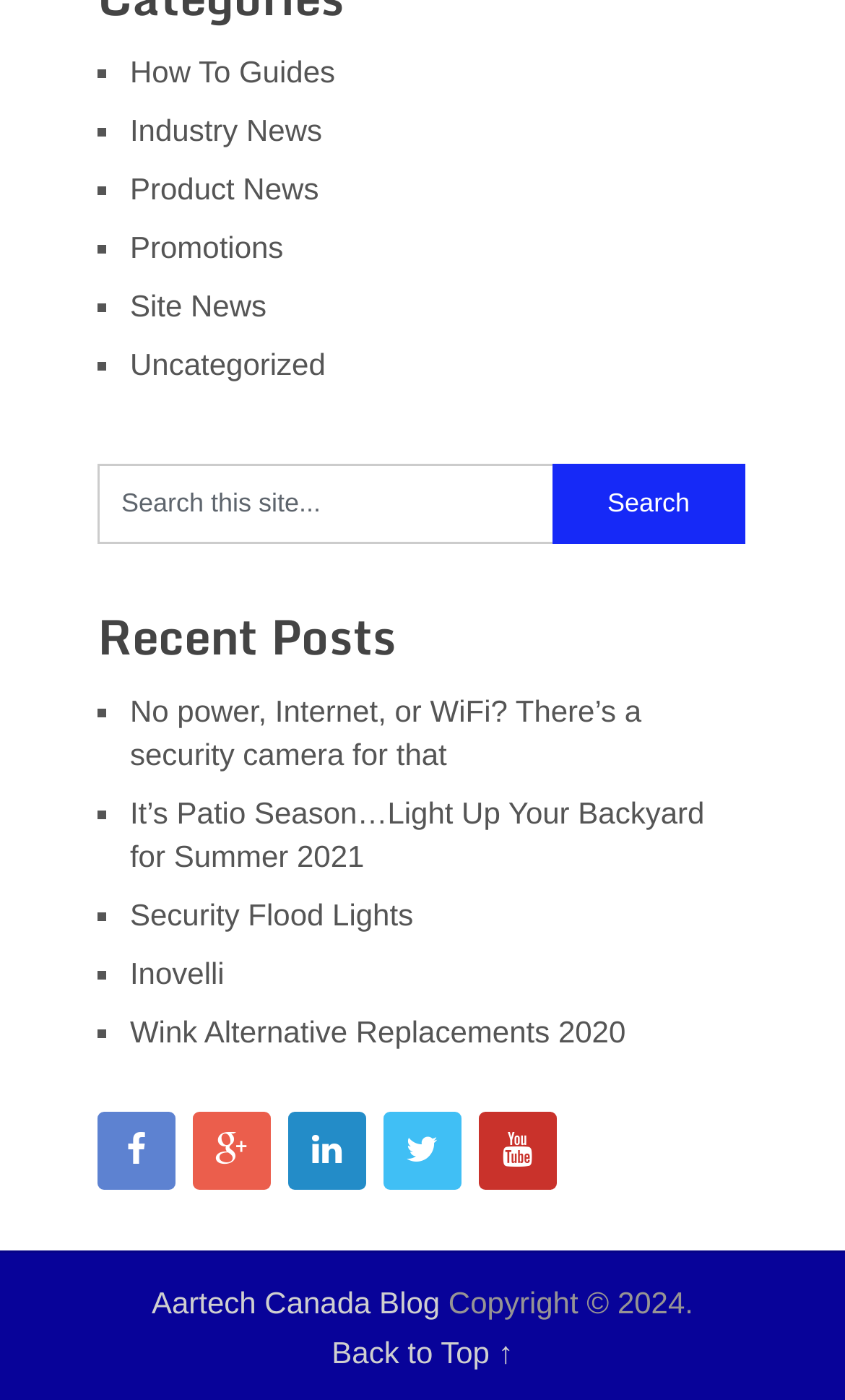Provide a one-word or short-phrase response to the question:
What is the copyright year of the website?

2024